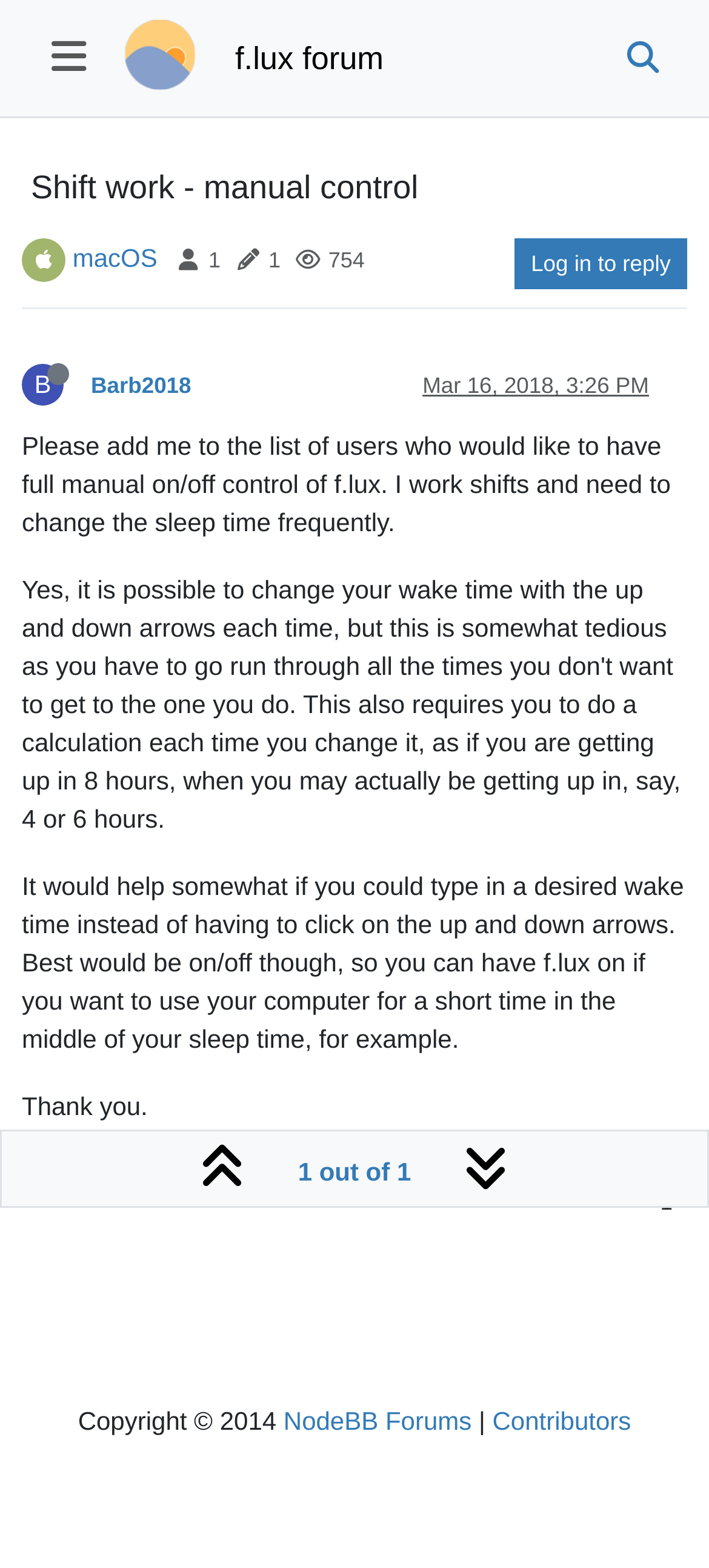Identify the bounding box coordinates of the region I need to click to complete this instruction: "Log in to reply".

[0.726, 0.152, 0.969, 0.185]